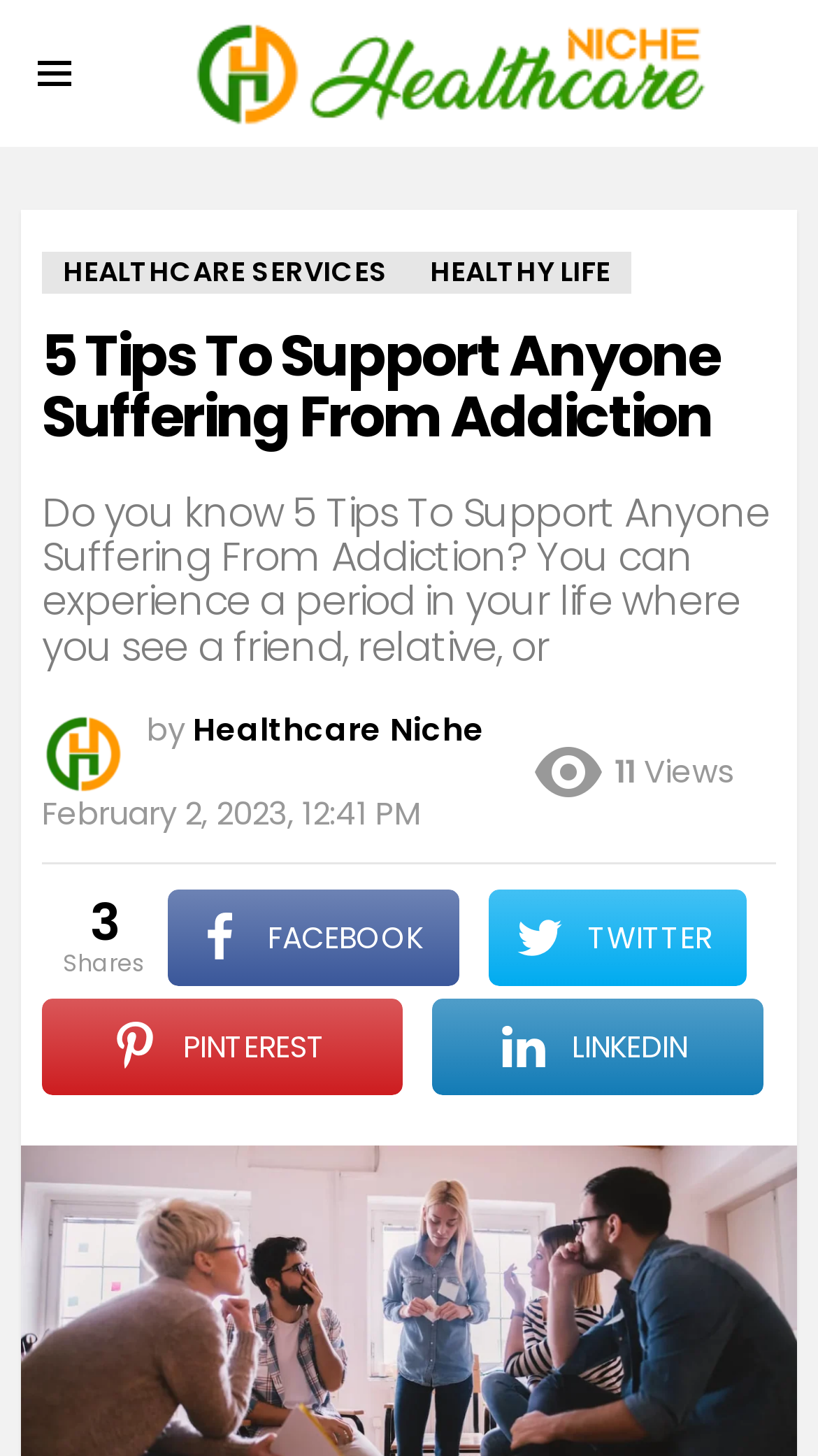Identify the bounding box coordinates for the UI element described as: "Healthcare Niche". The coordinates should be provided as four floats between 0 and 1: [left, top, right, bottom].

[0.236, 0.486, 0.592, 0.516]